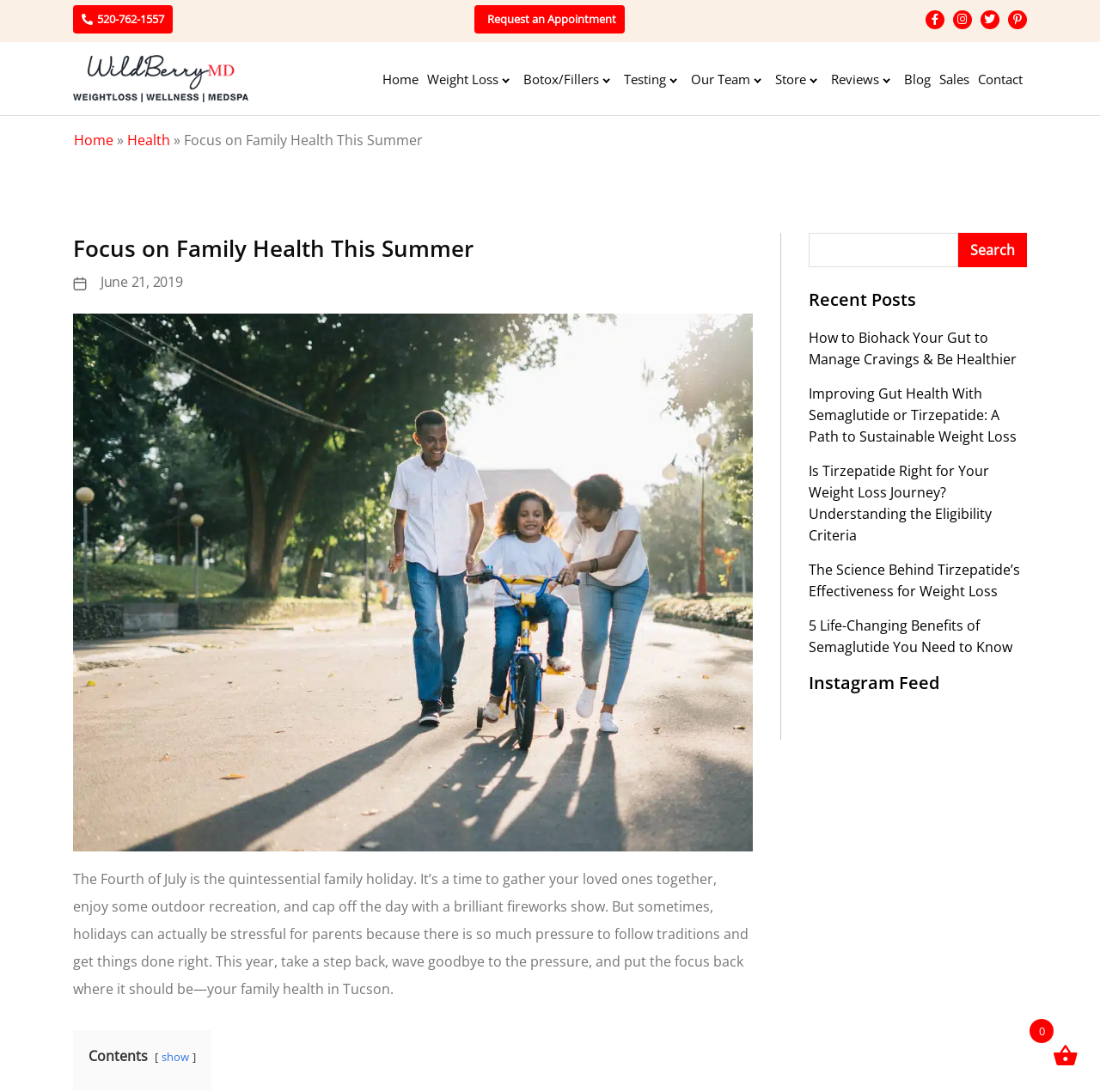Pinpoint the bounding box coordinates of the element to be clicked to execute the instruction: "Search for something".

[0.735, 0.216, 0.871, 0.248]